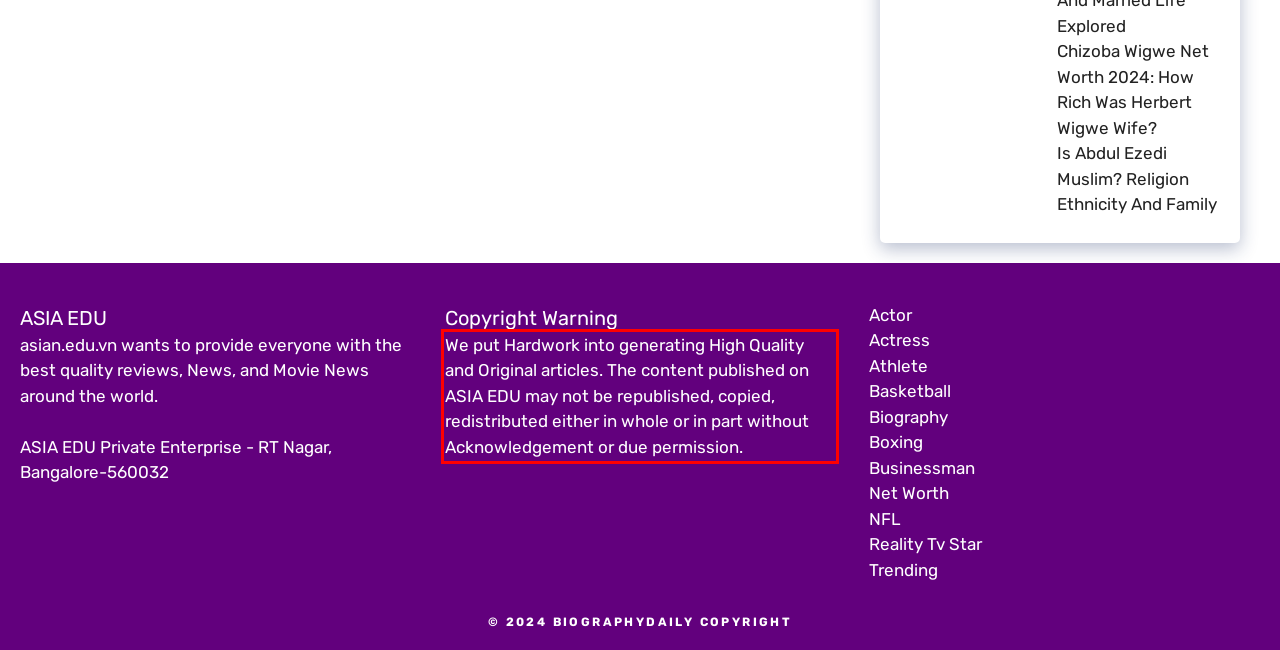Analyze the screenshot of the webpage that features a red bounding box and recognize the text content enclosed within this red bounding box.

We put Hardwork into generating High Quality and Original articles. The content published on ASIA EDU may not be republished, copied, redistributed either in whole or in part without Acknowledgement or due permission.